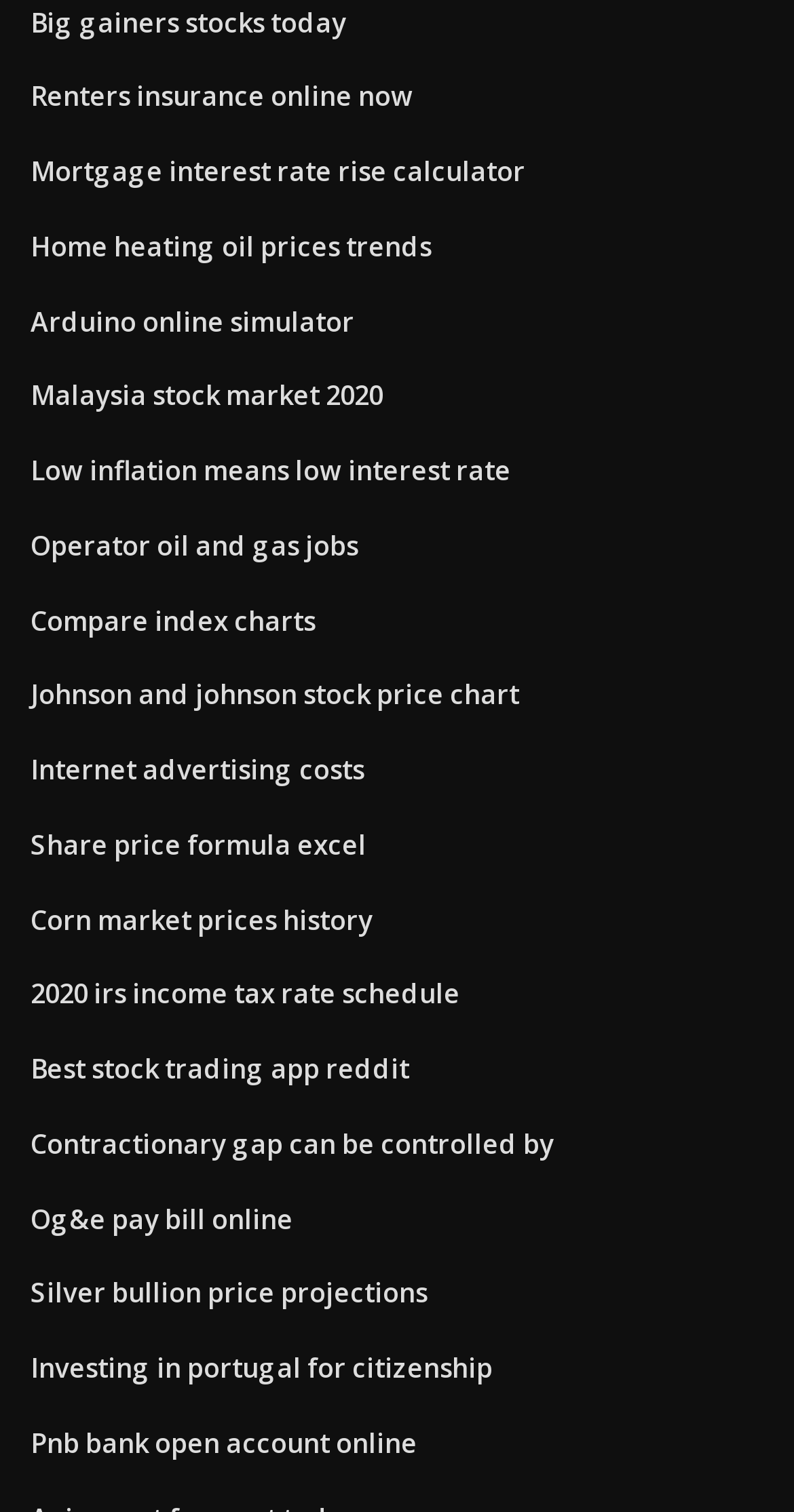Please locate the bounding box coordinates of the region I need to click to follow this instruction: "View big gainers stocks today".

[0.038, 0.002, 0.436, 0.026]